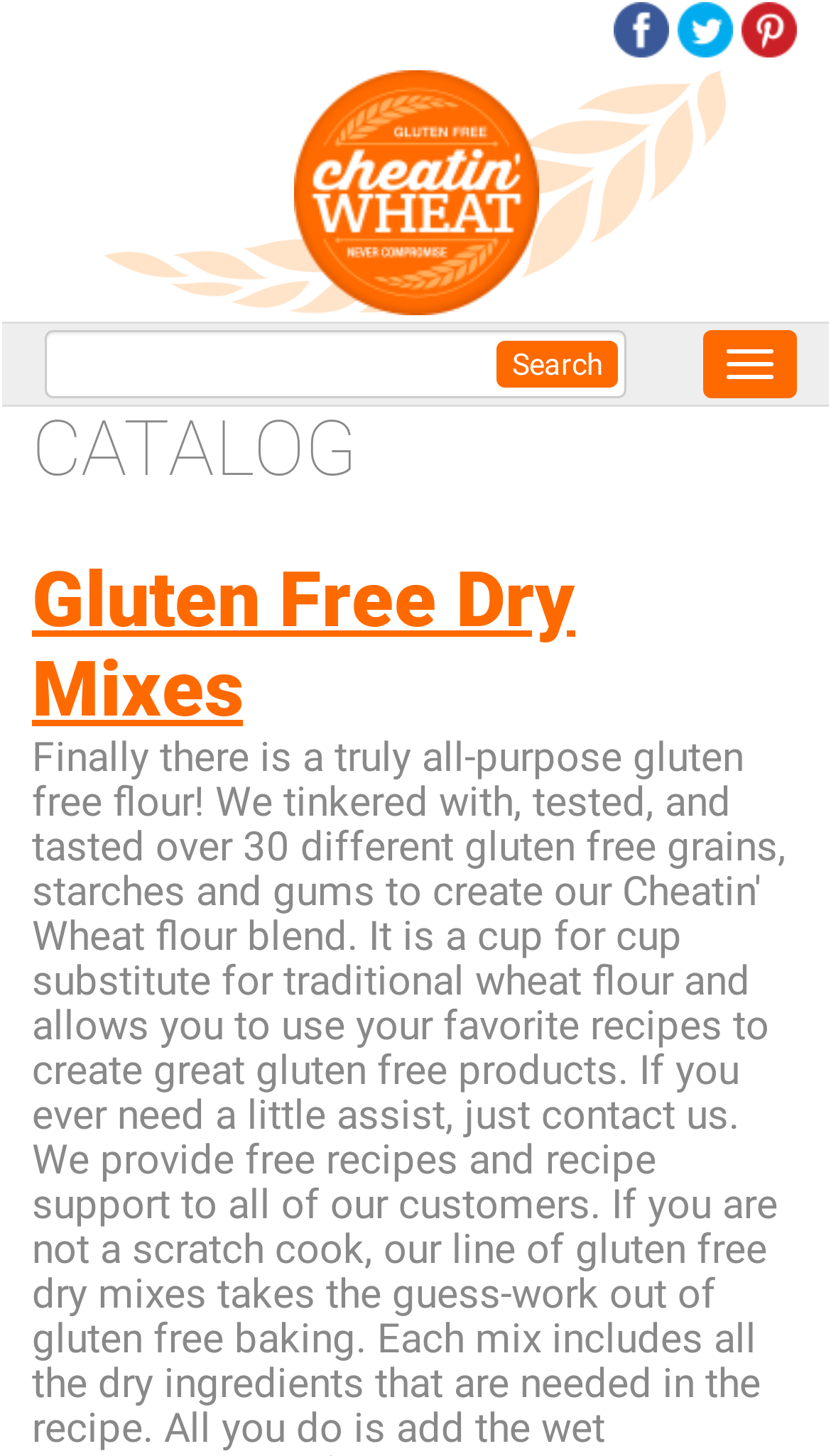Please specify the bounding box coordinates for the clickable region that will help you carry out the instruction: "Go to home page".

[0.353, 0.119, 0.686, 0.142]